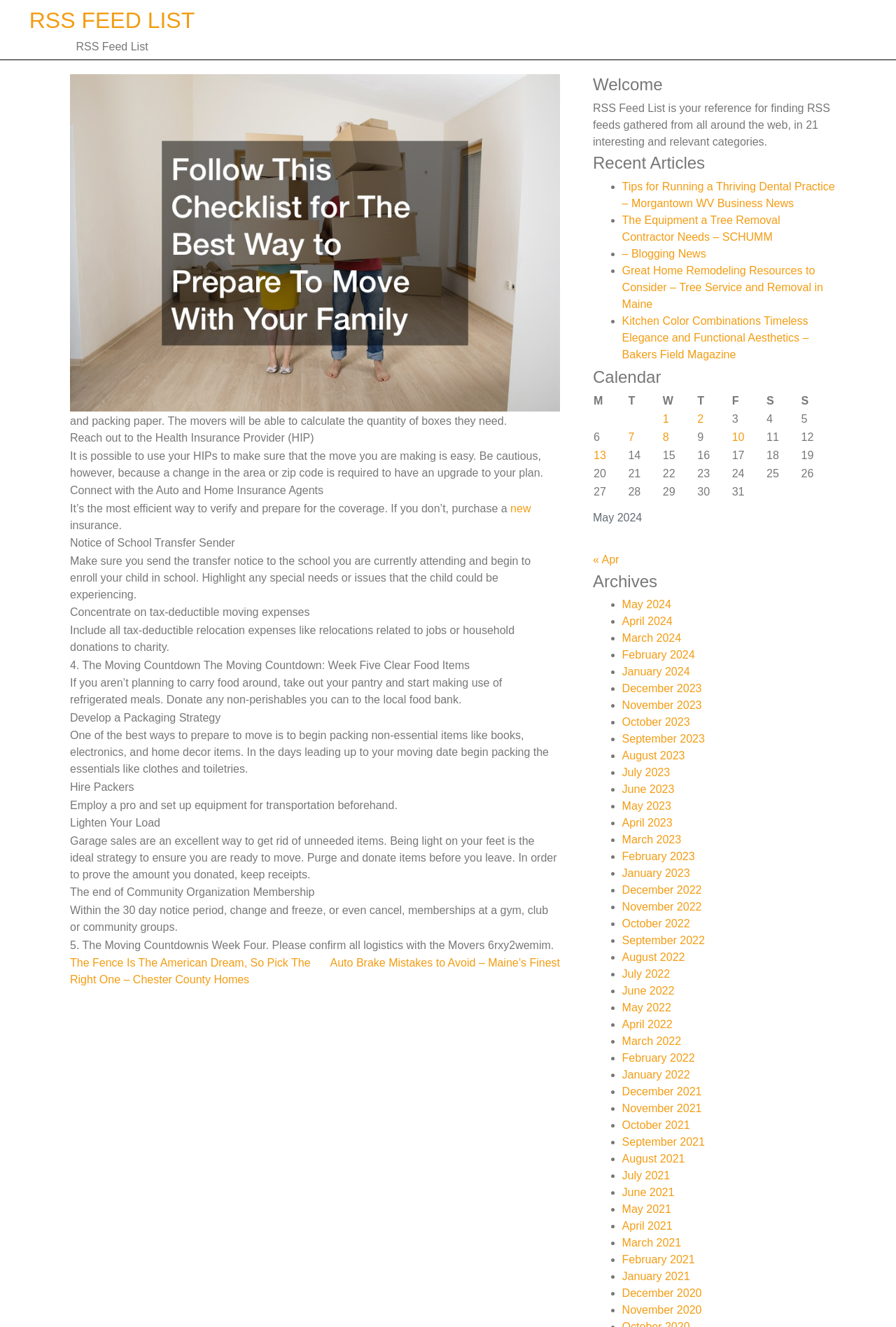Please identify the bounding box coordinates of the clickable region that I should interact with to perform the following instruction: "Check the posts published on May 1, 2024". The coordinates should be expressed as four float numbers between 0 and 1, i.e., [left, top, right, bottom].

[0.739, 0.309, 0.778, 0.323]